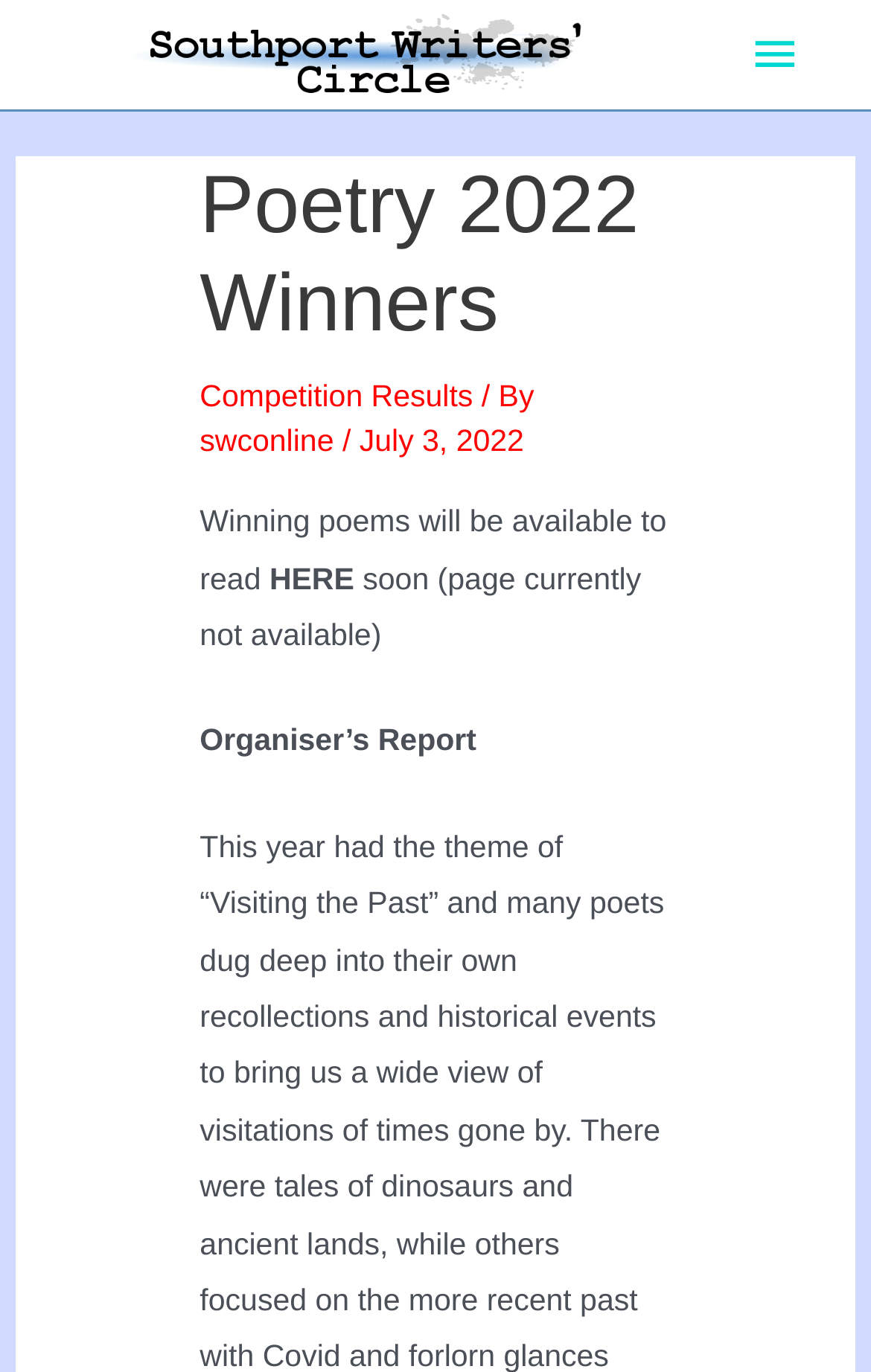What is the current status of the winning poems page?
Examine the image closely and answer the question with as much detail as possible.

The current status of the winning poems page can be found in the middle section of the webpage, where it is written as a static text 'soon (page currently not available)'.